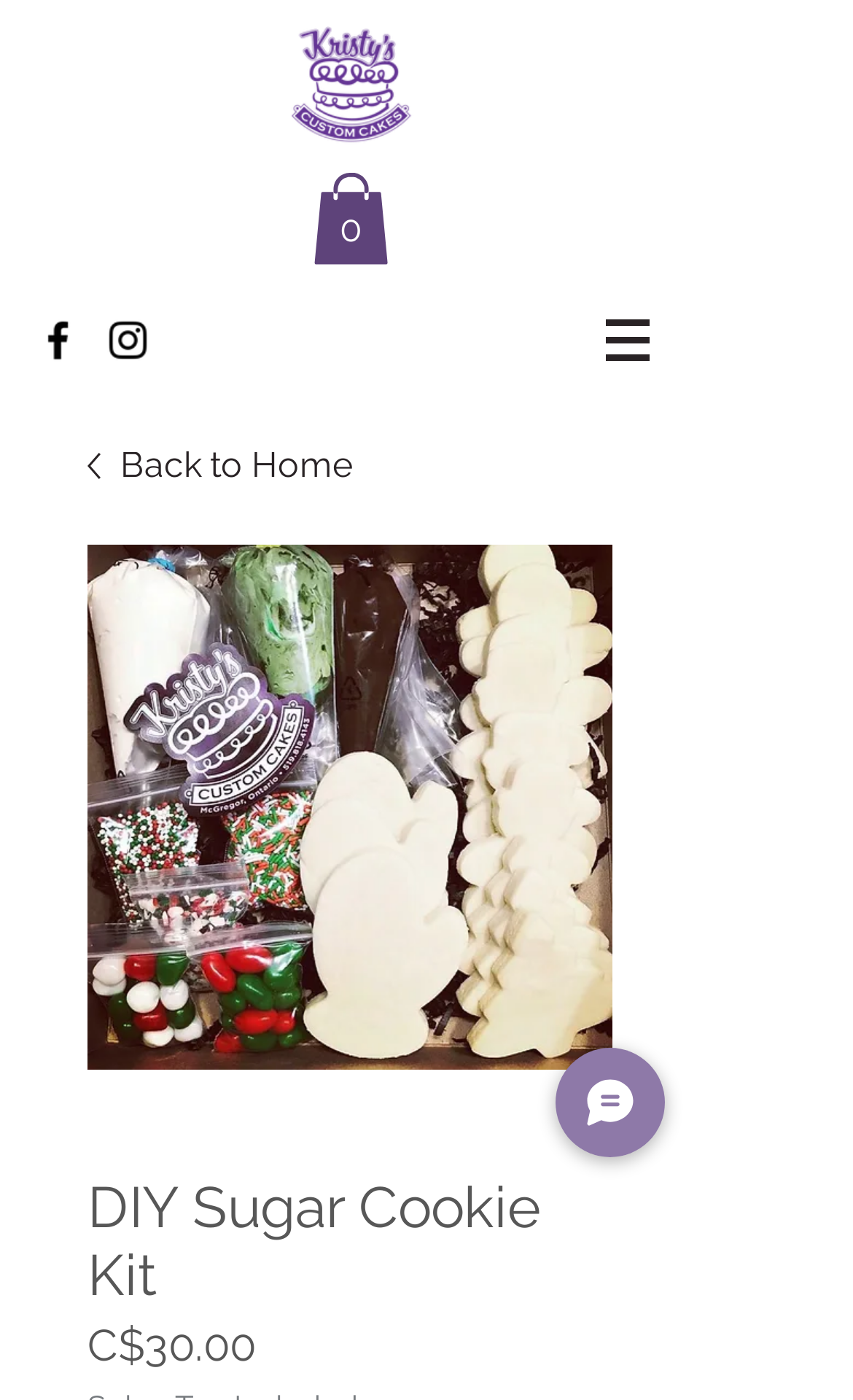Please determine the bounding box coordinates for the UI element described as: "first swim terms & conditions".

None